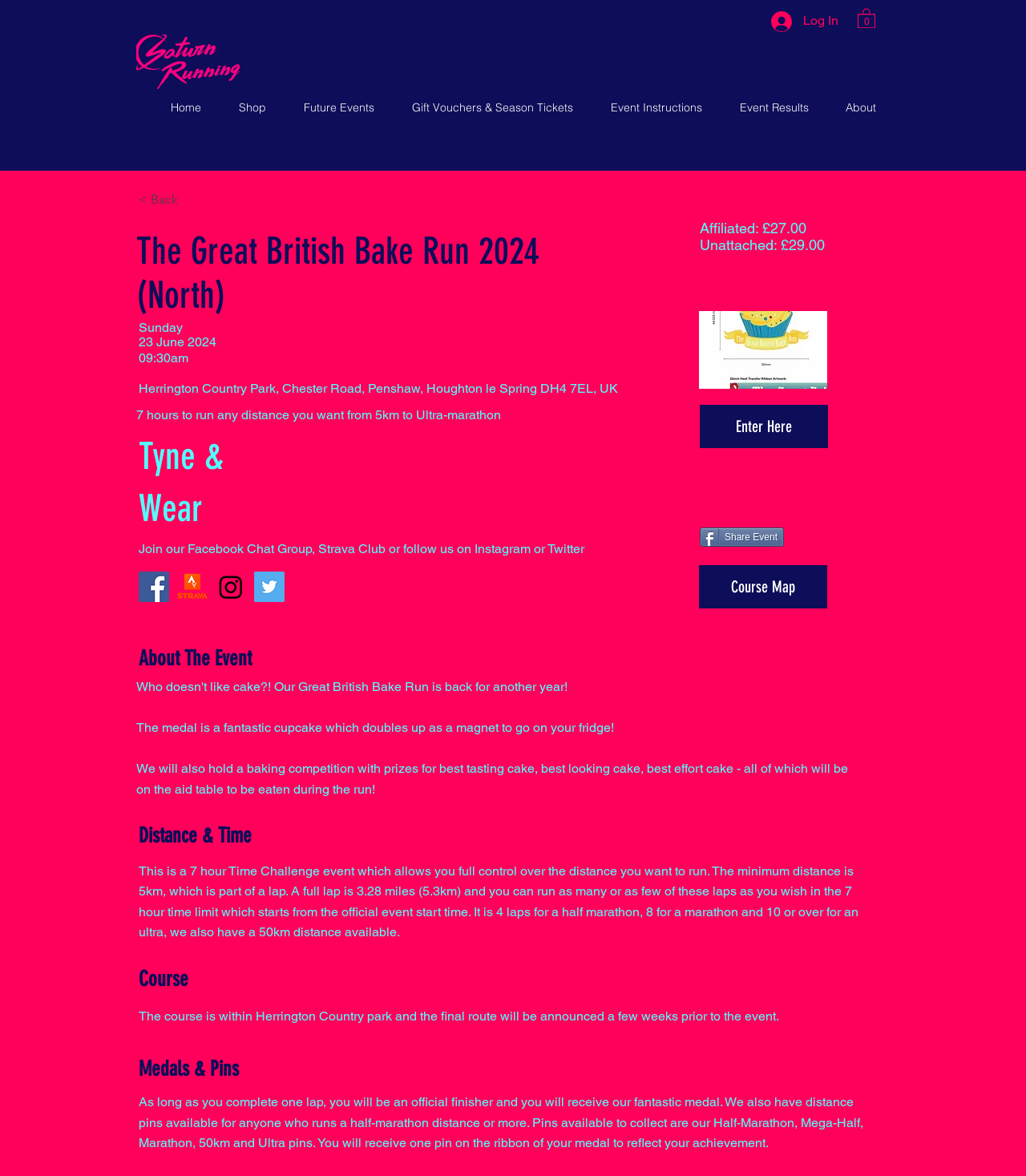Please find and report the primary heading text from the webpage.

The Great British Bake Run 2024 (North)